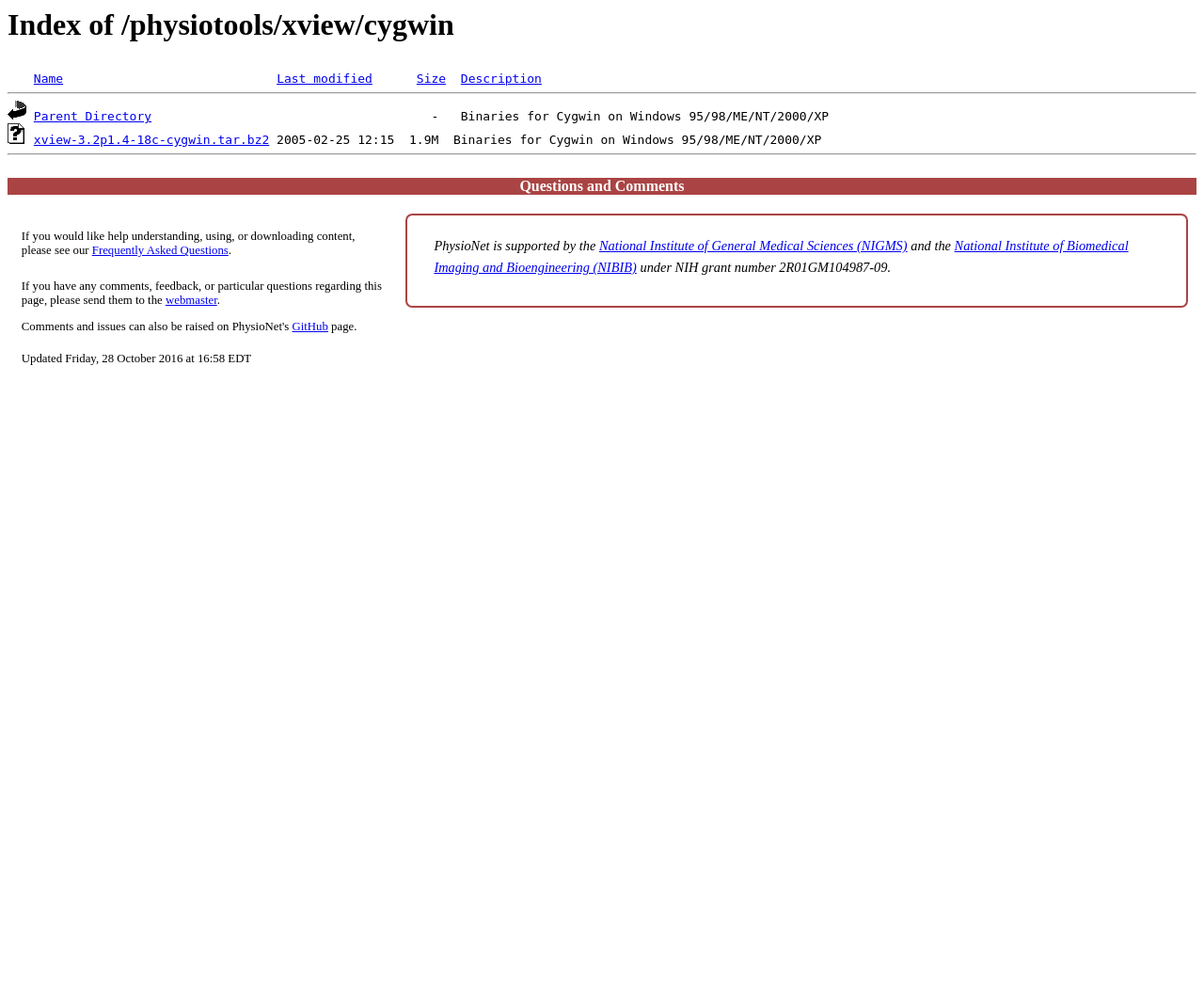Generate the text content of the main heading of the webpage.

Index of /physiotools/xview/cygwin